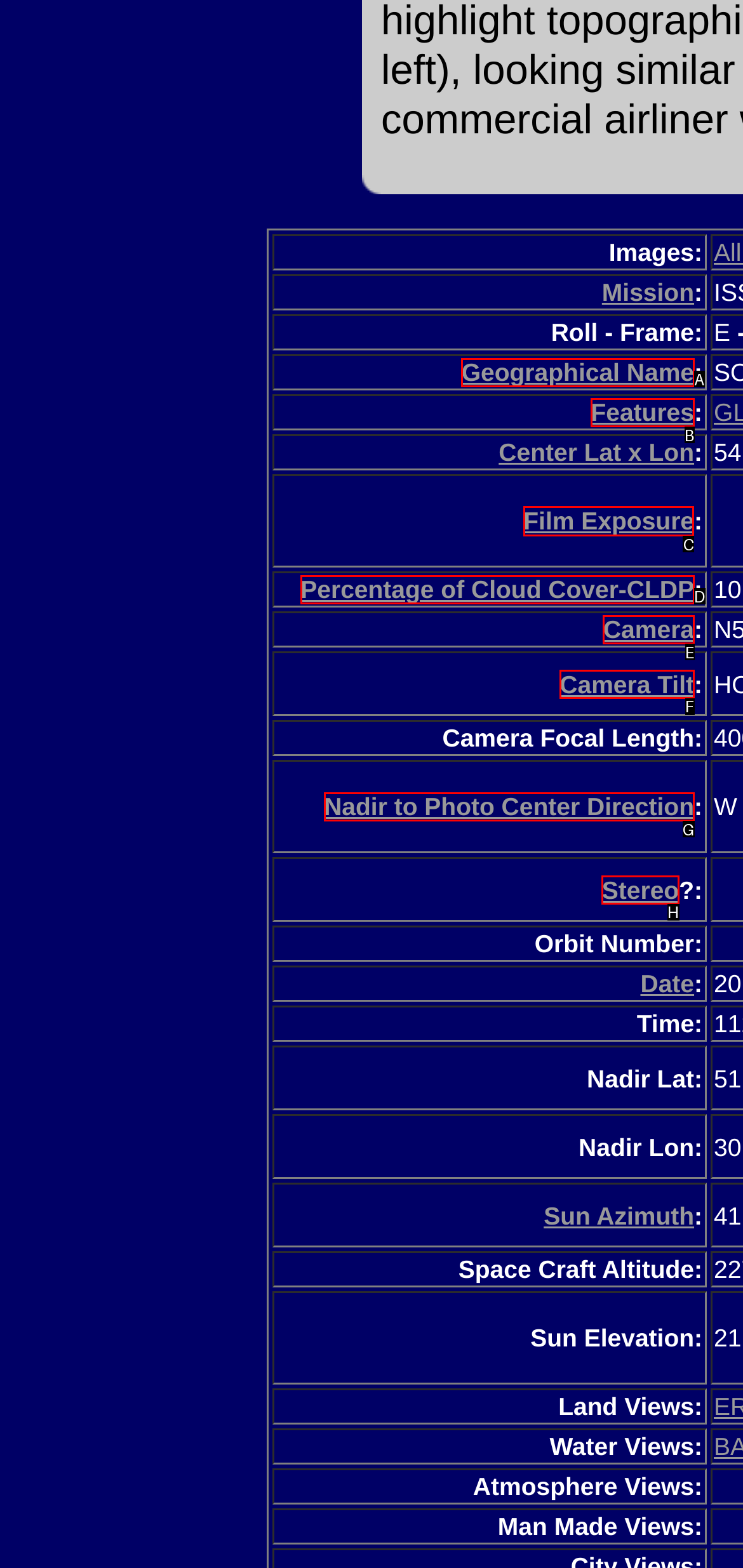Given the task: Check Film Exposure, point out the letter of the appropriate UI element from the marked options in the screenshot.

C